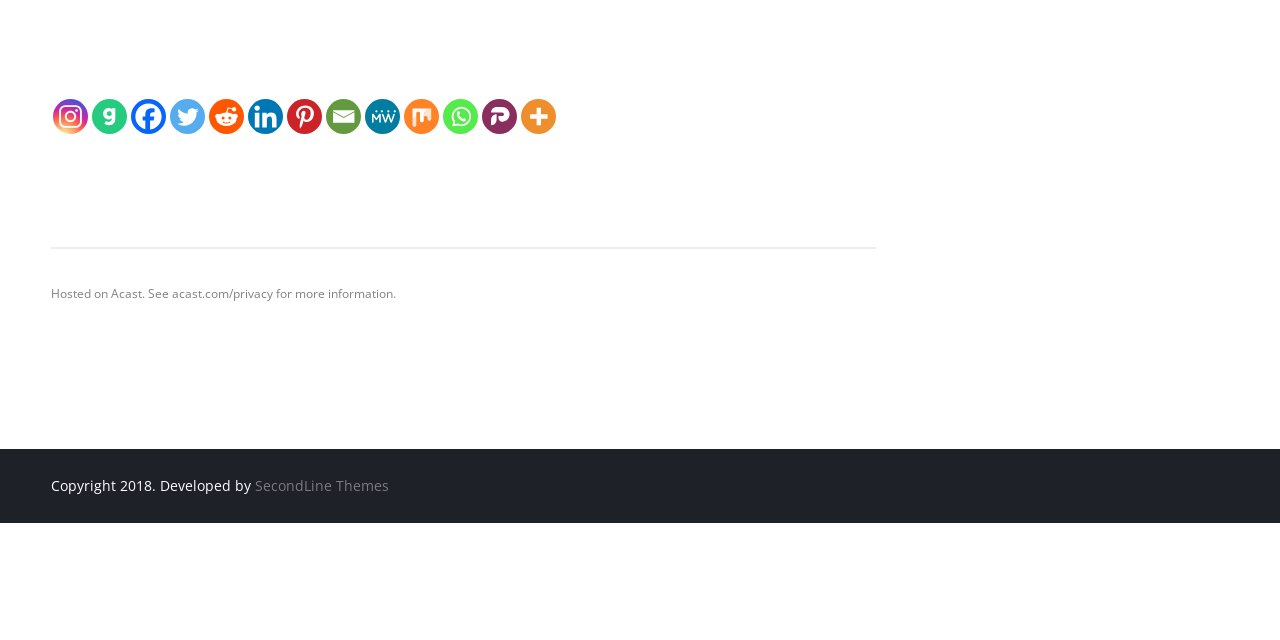From the element description acast.com/privacy, predict the bounding box coordinates of the UI element. The coordinates must be specified in the format (top-left x, top-left y, bottom-right x, bottom-right y) and should be within the 0 to 1 range.

[0.135, 0.446, 0.213, 0.472]